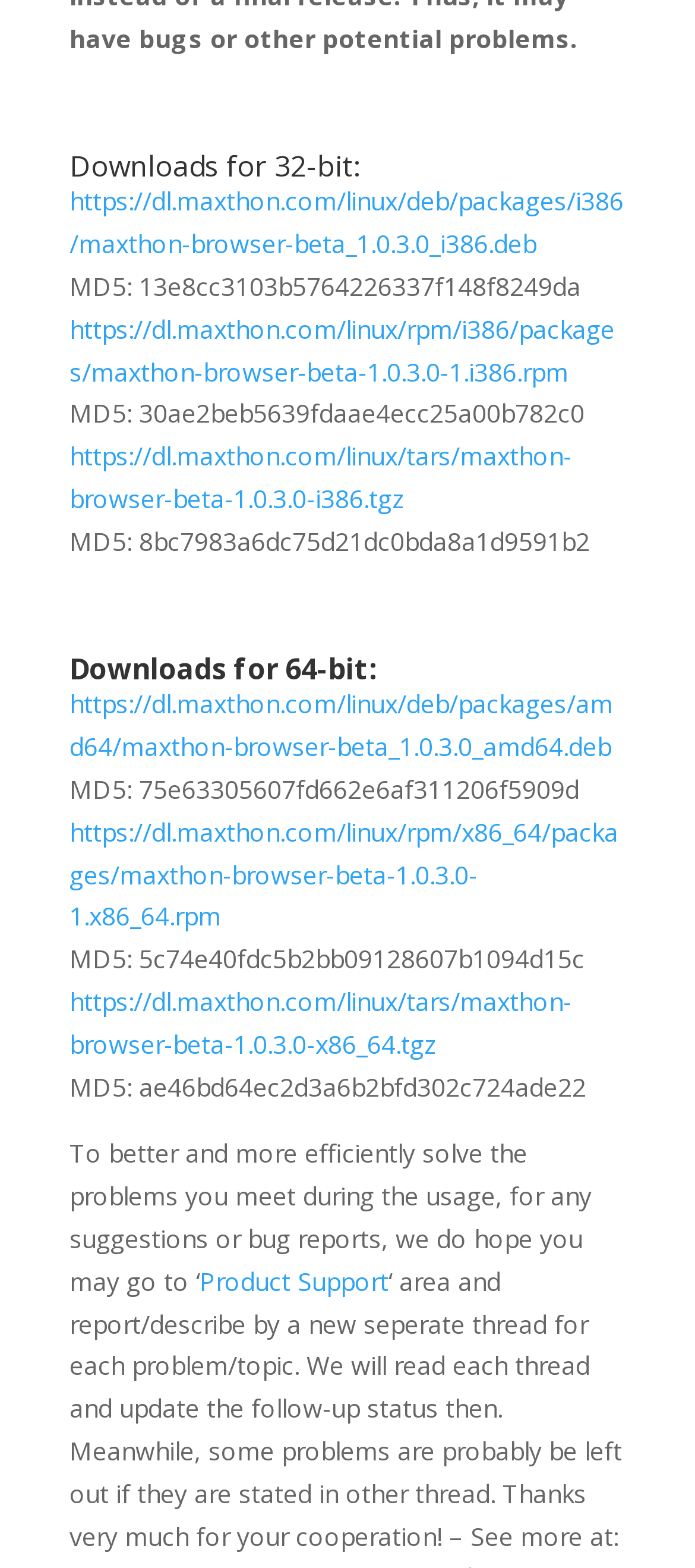Specify the bounding box coordinates (top-left x, top-left y, bottom-right x, bottom-right y) of the UI element in the screenshot that matches this description: https://dl.maxthon.com/linux/rpm/x86_64/packages/maxthon-browser-beta-1.0.3.0-1.x86_64.rpm

[0.1, 0.519, 0.89, 0.595]